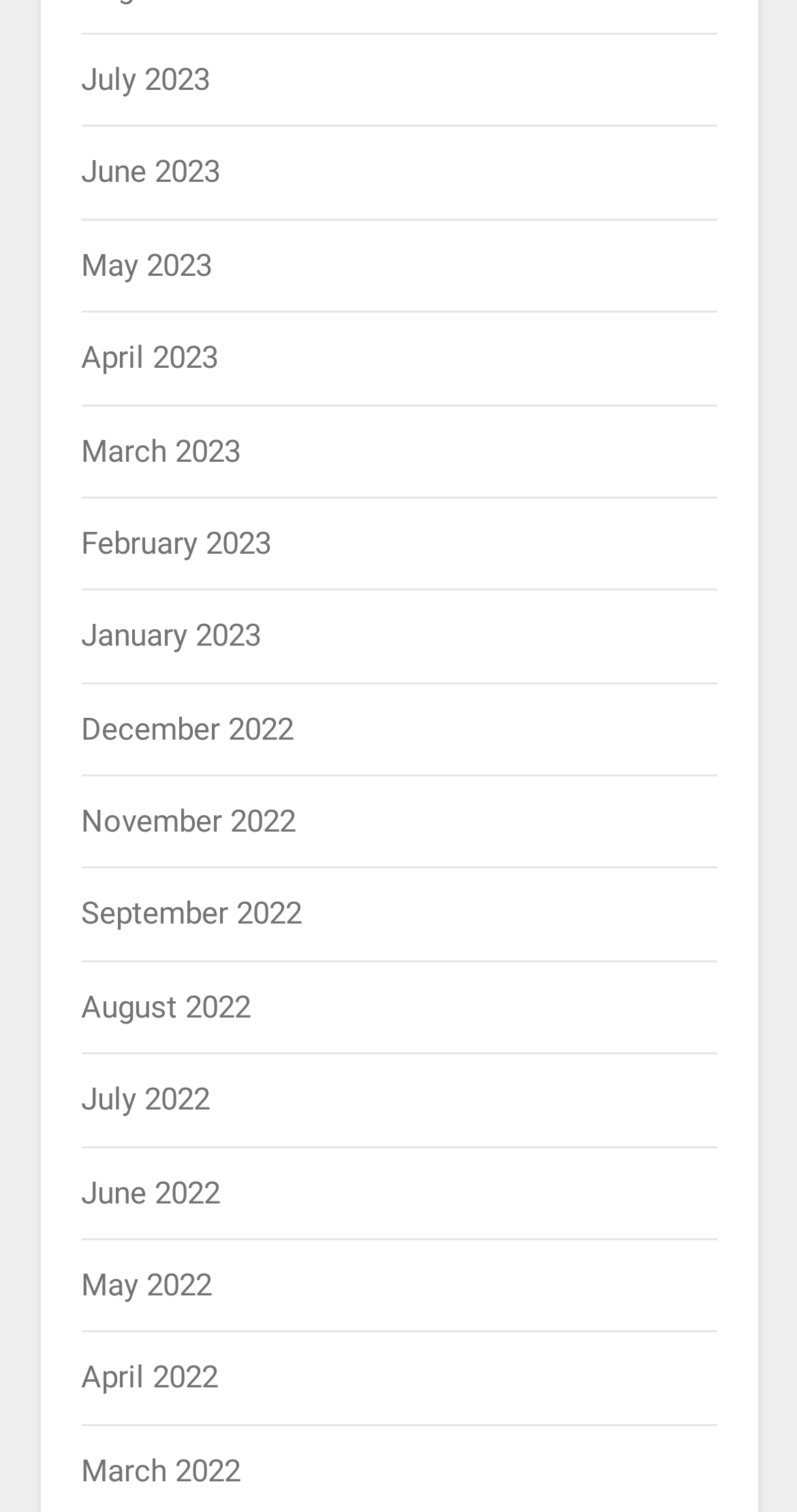Locate the bounding box coordinates of the clickable element to fulfill the following instruction: "view June 2022". Provide the coordinates as four float numbers between 0 and 1 in the format [left, top, right, bottom].

[0.101, 0.776, 0.276, 0.801]